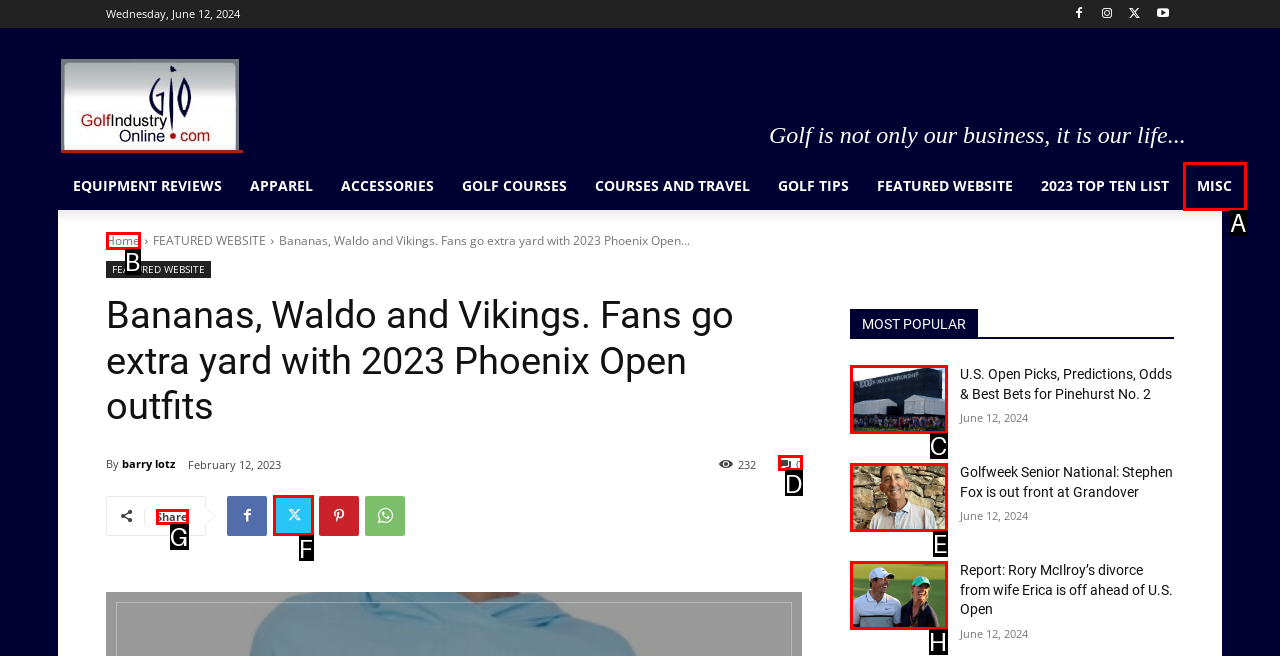Identify the letter of the UI element I need to click to carry out the following instruction: Share the article

G